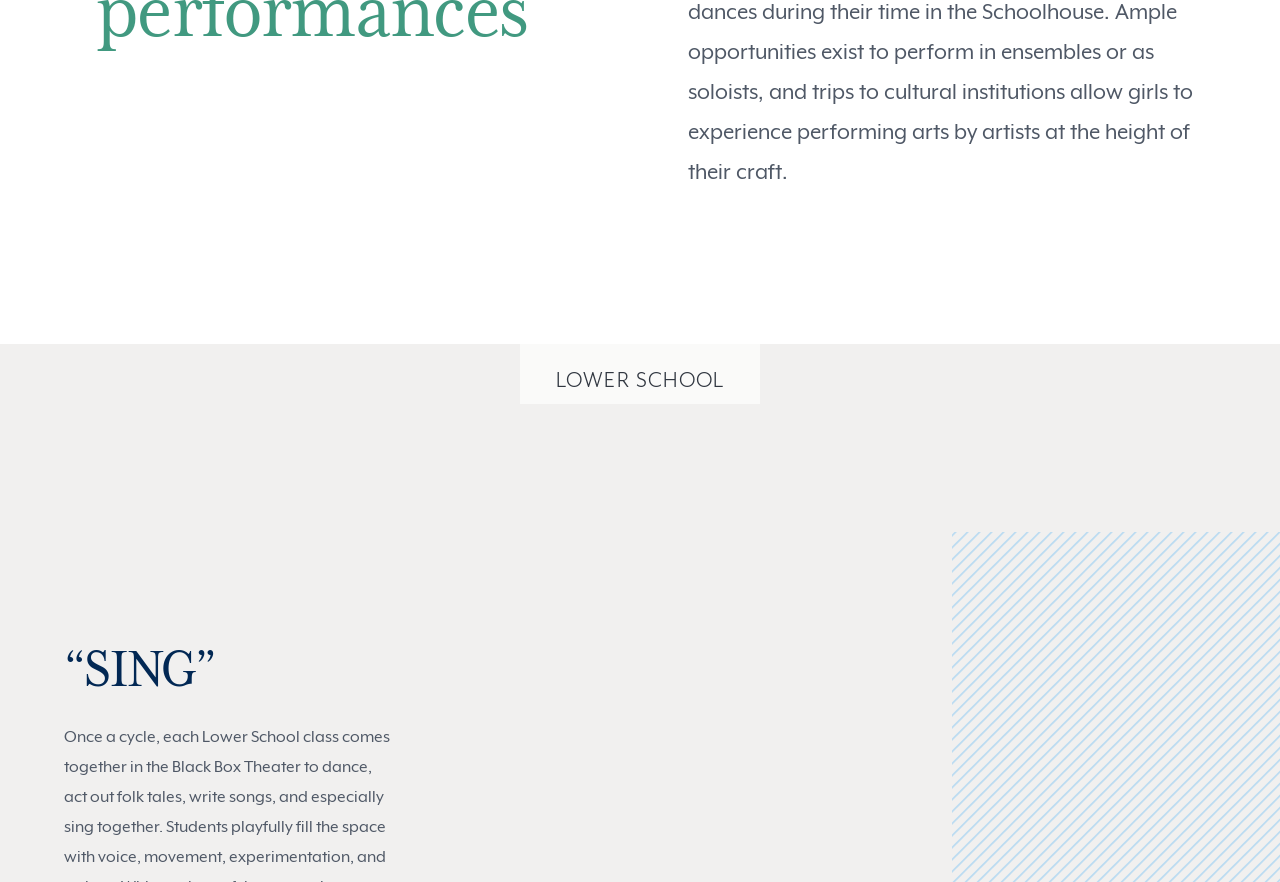Find the bounding box coordinates of the clickable area that will achieve the following instruction: "Apply to UPPER SCHOOL".

[0.1, 0.91, 0.306, 0.951]